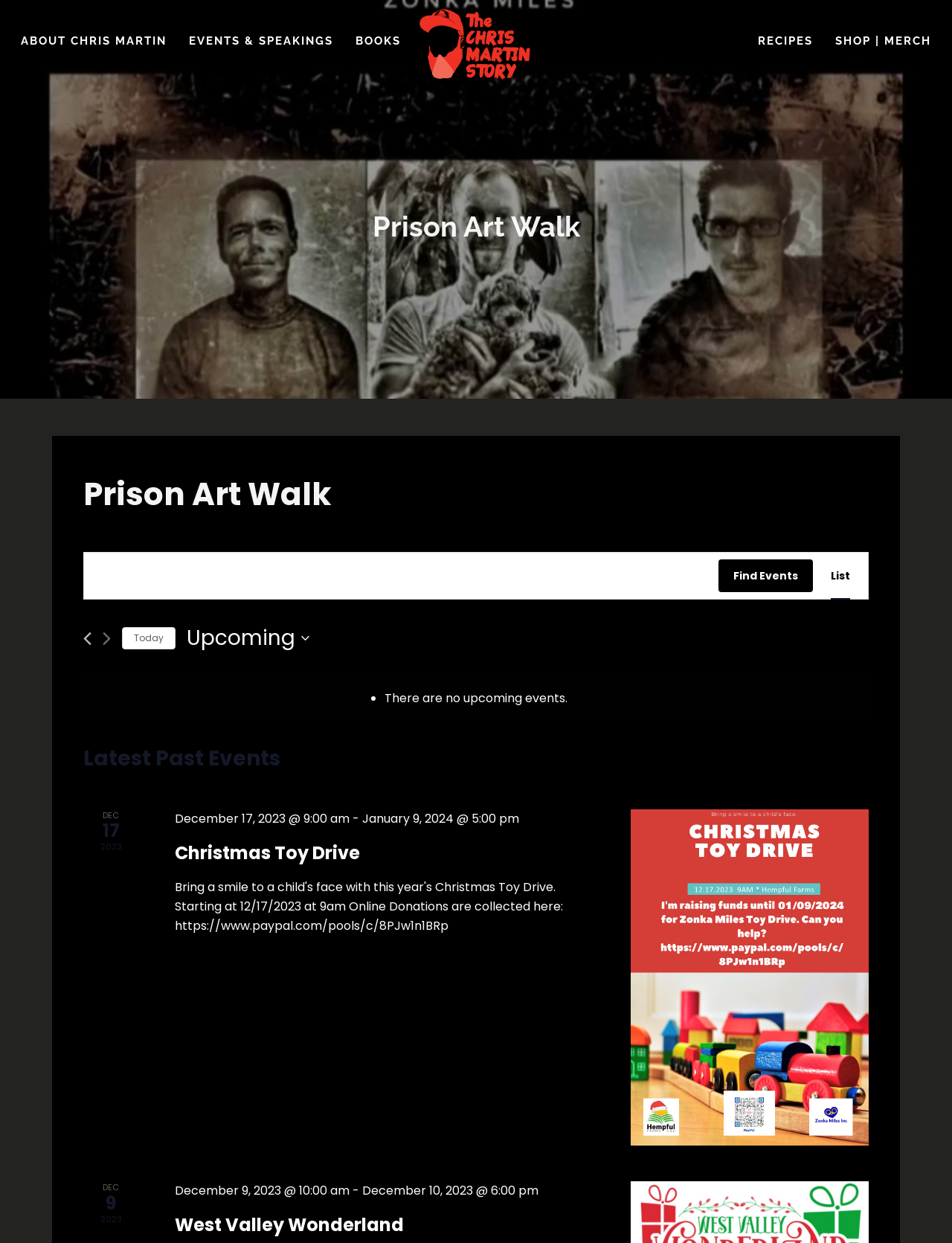Given the element description name="s" placeholder="Search 5RB", specify the bounding box coordinates of the corresponding UI element in the format (top-left x, top-left y, bottom-right x, bottom-right y). All values must be between 0 and 1.

None